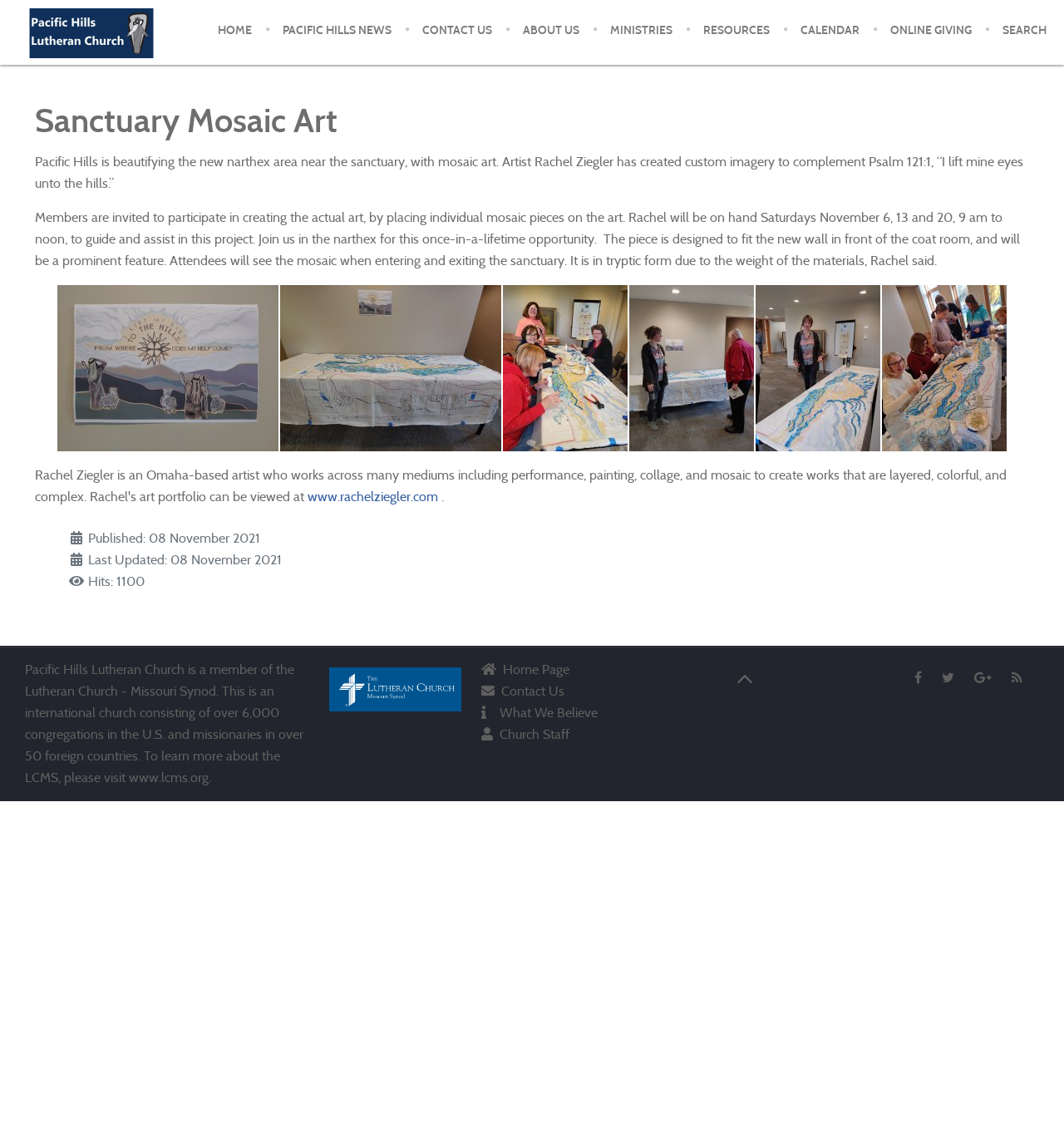How many times will Rachel be available to guide the mosaic art project?
Based on the image, answer the question in a detailed manner.

I found the answer by reading the text 'Rachel will be on hand Saturdays November 6, 13 and 20, 9 am to noon, to guide and assist in this project.' which is located in the main content area of the webpage.